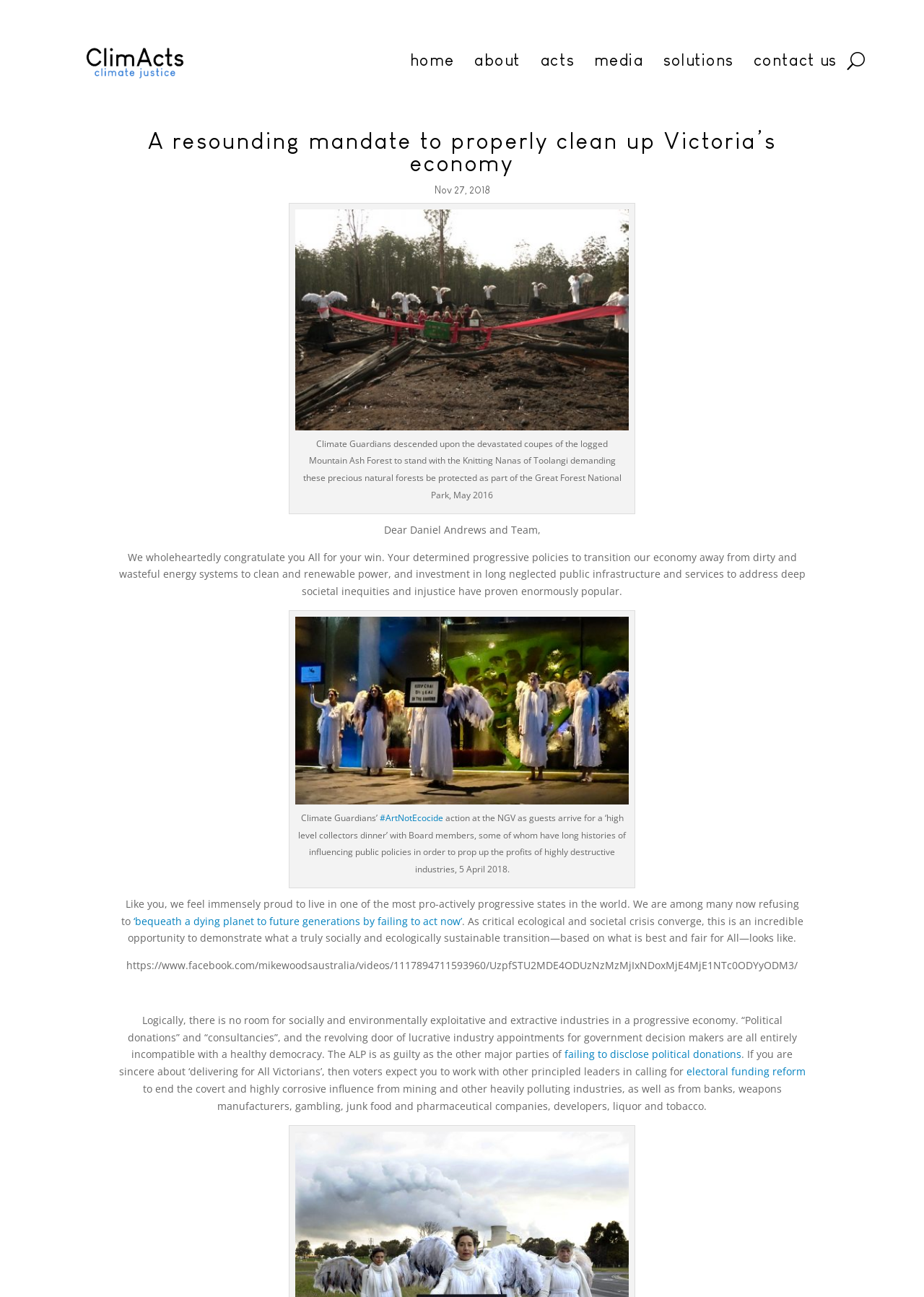Locate the bounding box coordinates of the item that should be clicked to fulfill the instruction: "Leave a reply".

None